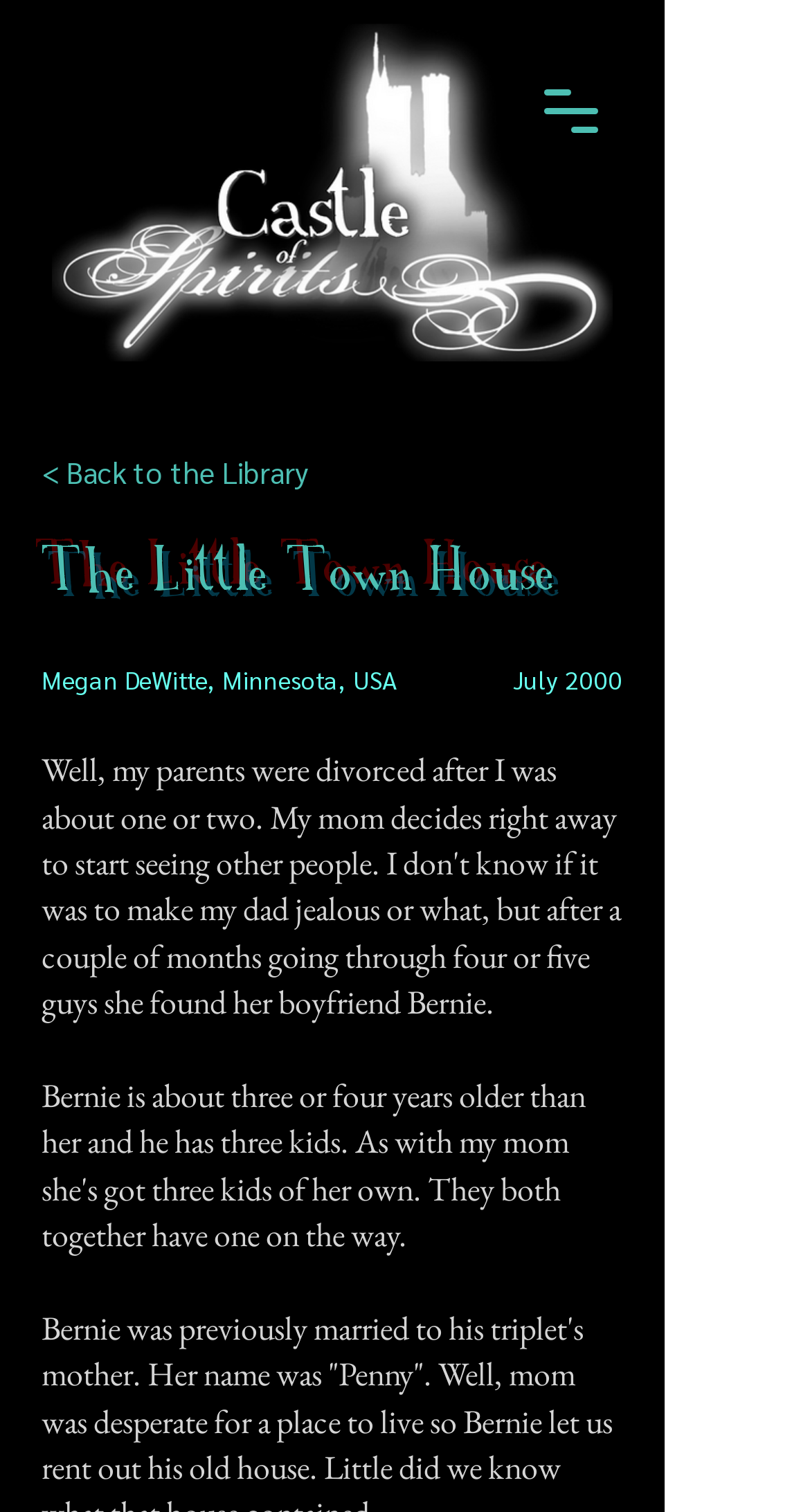Determine the bounding box coordinates for the HTML element mentioned in the following description: "< Back to the Library". The coordinates should be a list of four floats ranging from 0 to 1, represented as [left, top, right, bottom].

[0.051, 0.293, 0.415, 0.332]